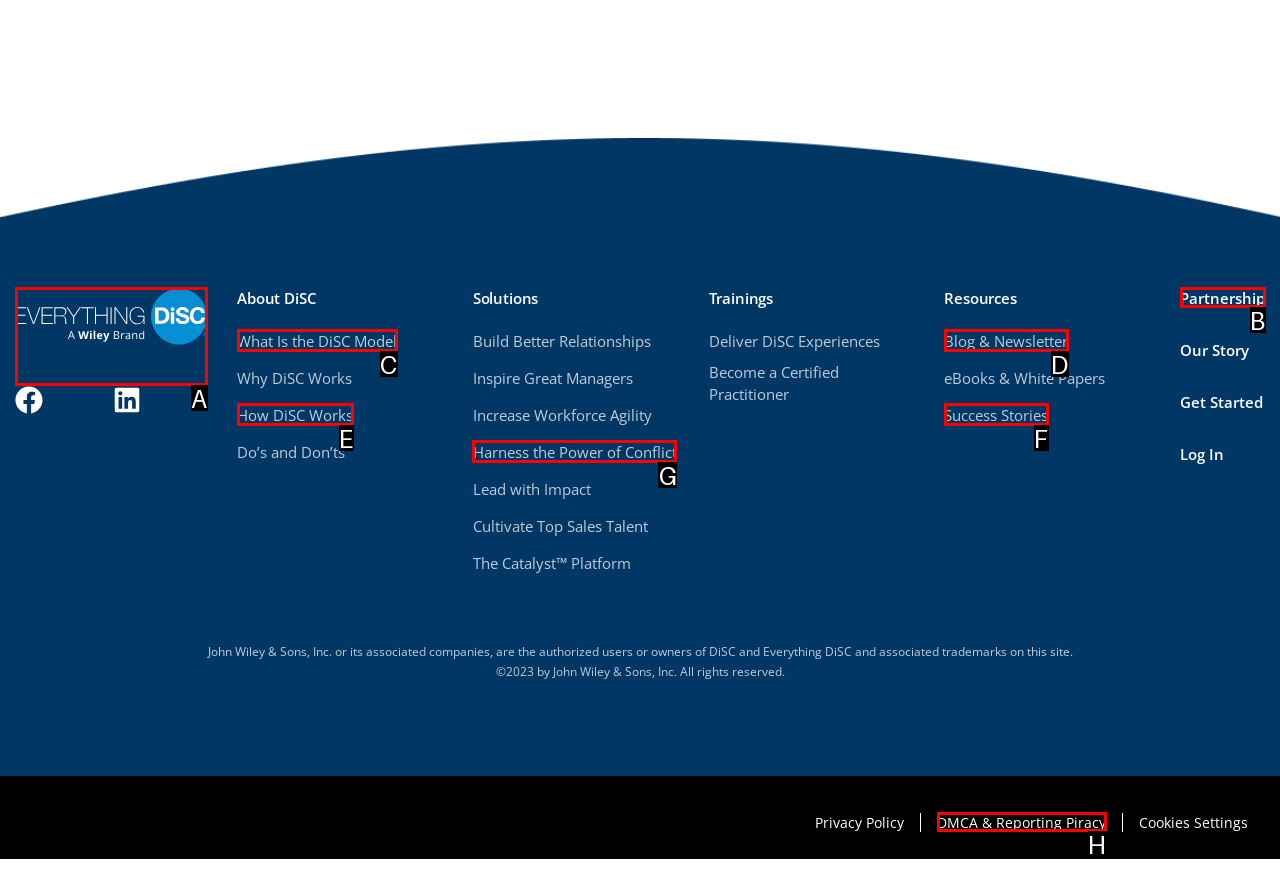Based on the description: Harness the Power of Conflict, select the HTML element that best fits. Reply with the letter of the correct choice from the options given.

G